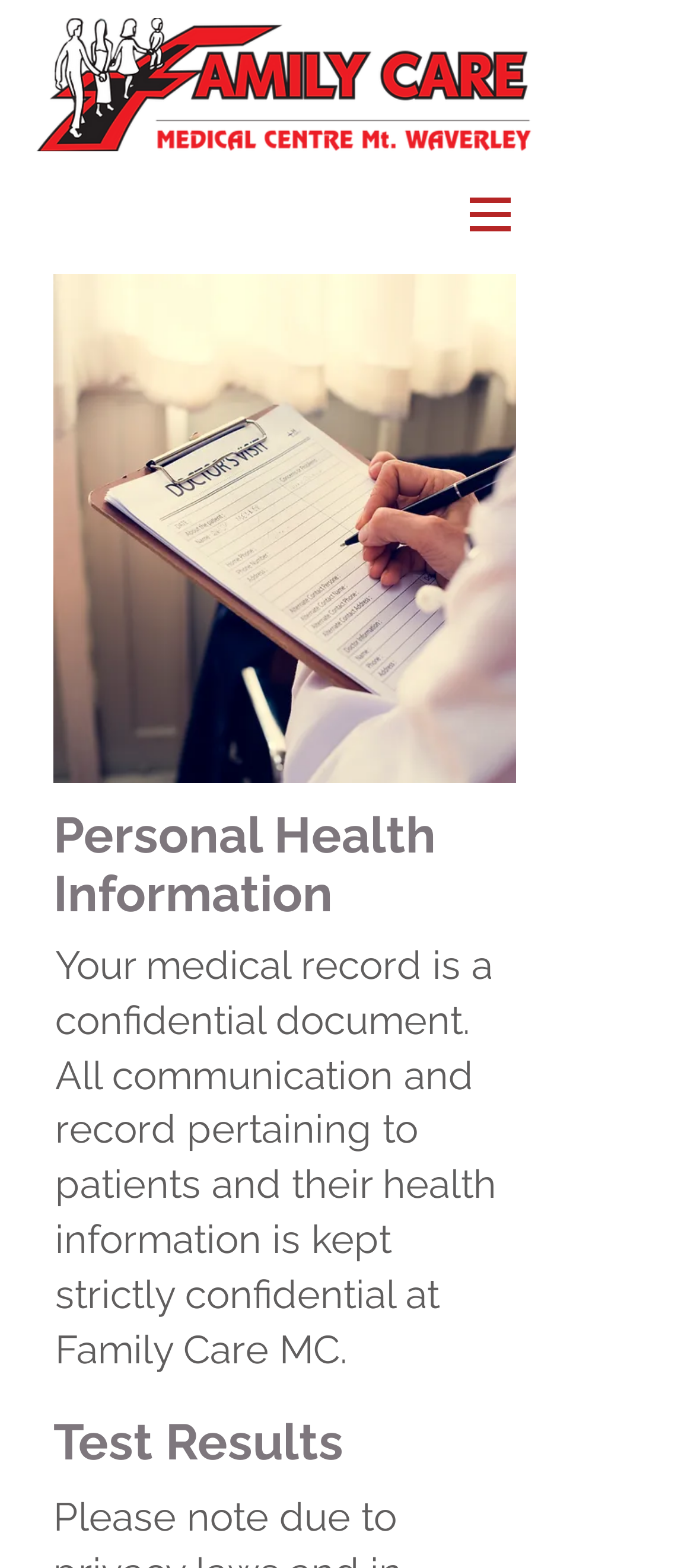What is the purpose of the 'Site' navigation?
Can you provide a detailed and comprehensive answer to the question?

The 'Site' navigation element is a button with a popup menu, indicating that it provides a way to navigate through the website, possibly to access different sections or pages.